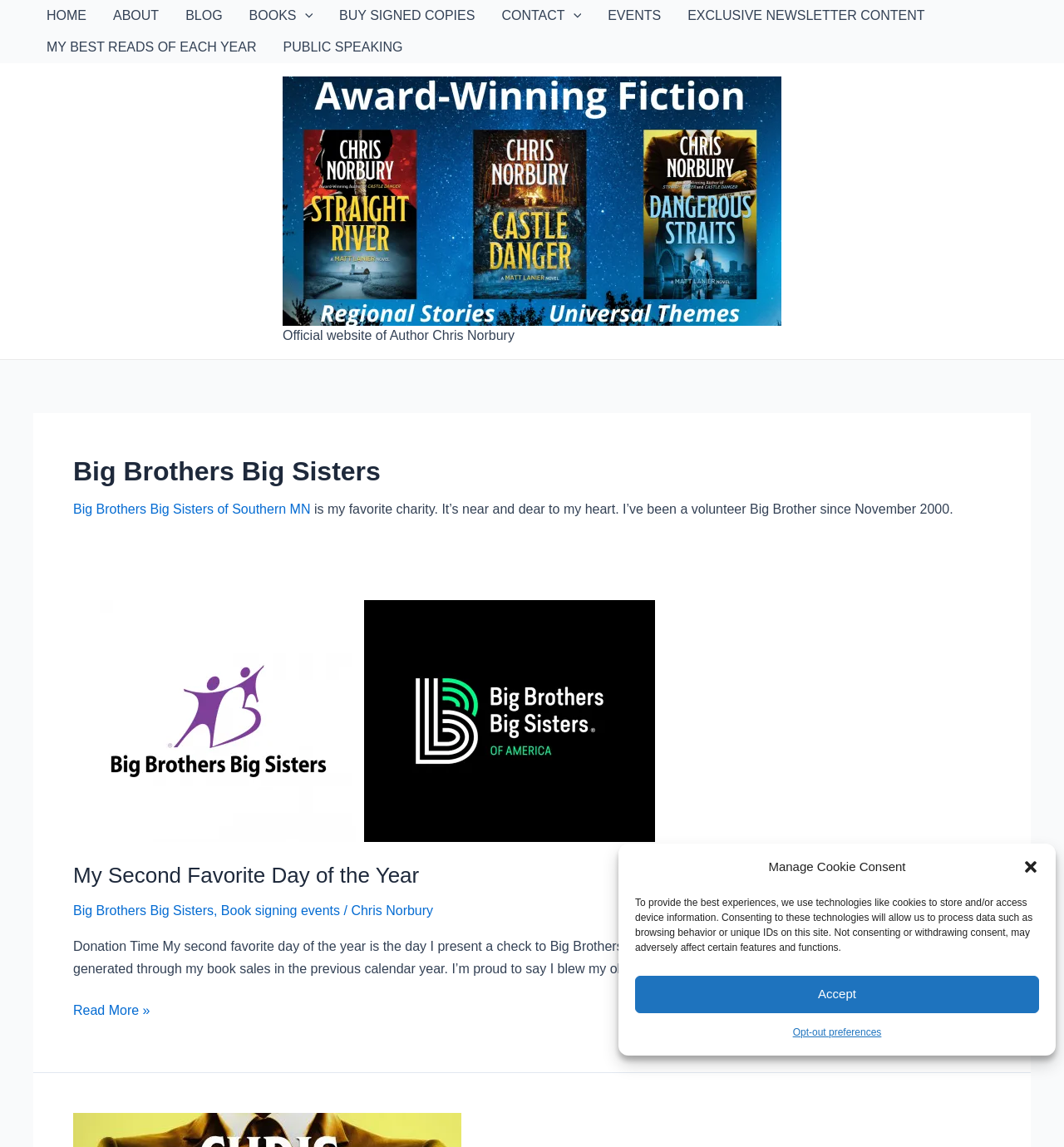Refer to the element description Privacy Policy and identify the corresponding bounding box in the screenshot. Format the coordinates as (top-left x, top-left y, bottom-right x, bottom-right y) with values in the range of 0 to 1.

None